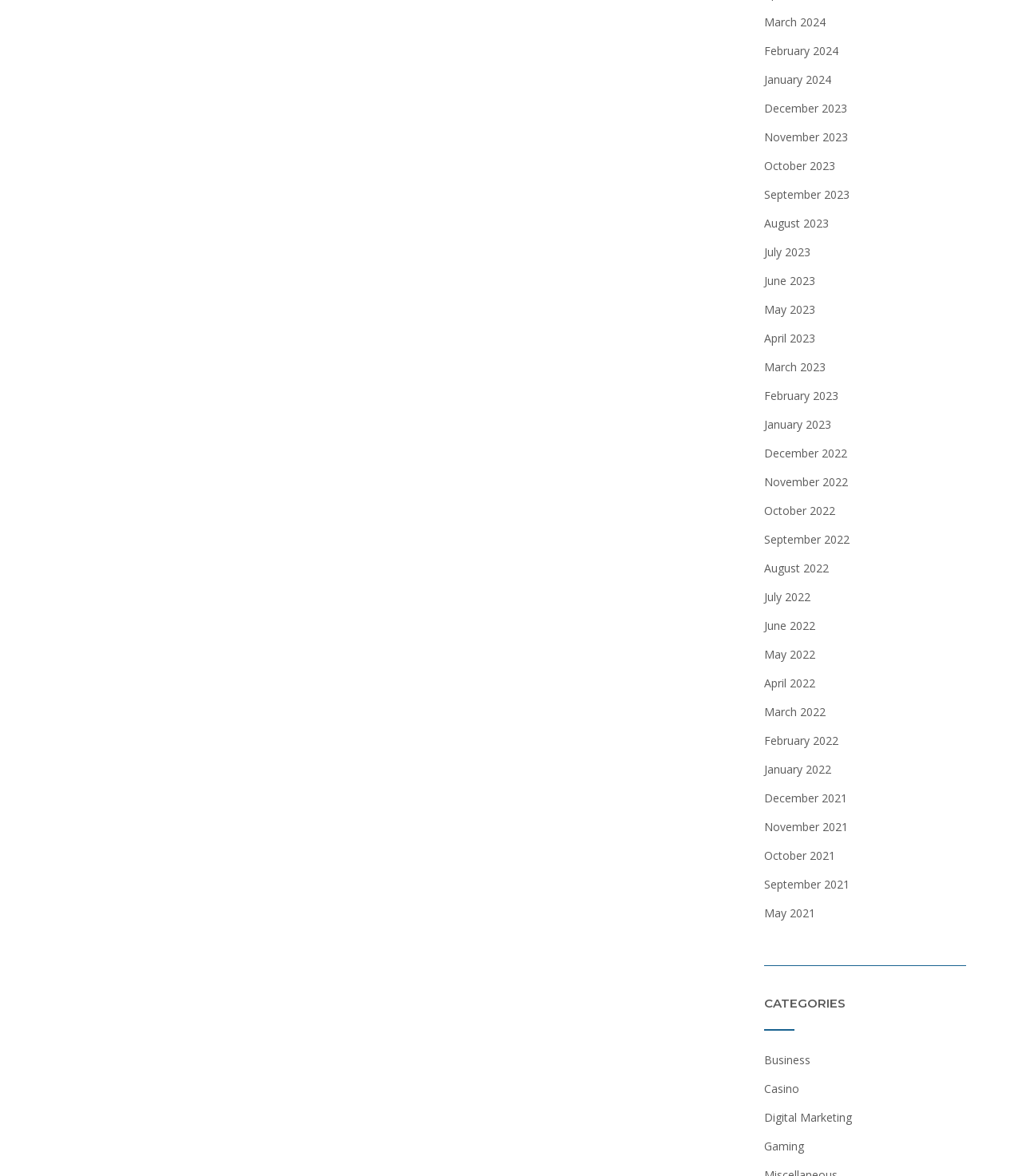Identify the bounding box coordinates of the clickable region required to complete the instruction: "Take the North Carolina Educator Information Survey". The coordinates should be given as four float numbers within the range of 0 and 1, i.e., [left, top, right, bottom].

None